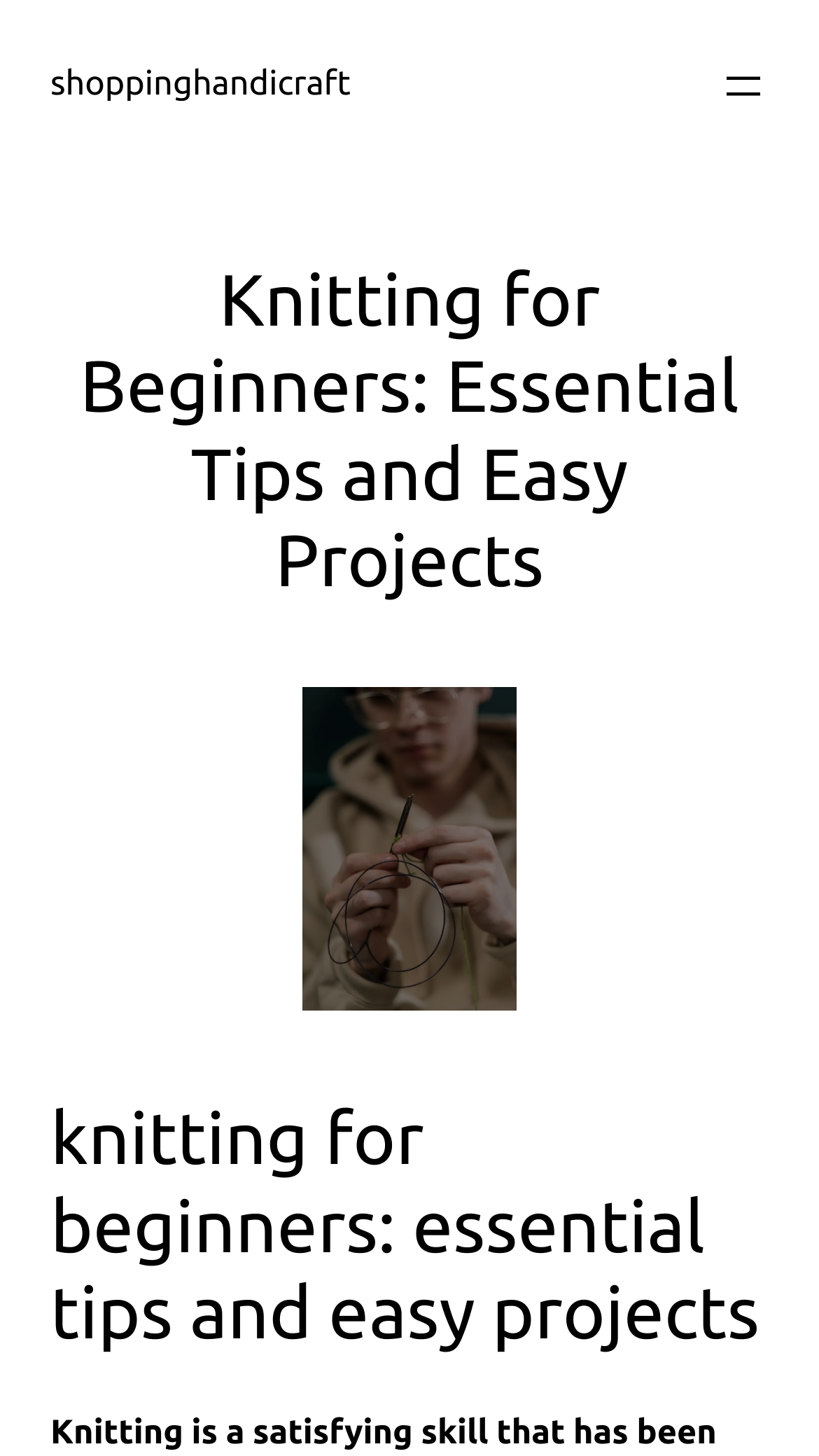Determine the bounding box of the UI element mentioned here: "shoppinghandicraft". The coordinates must be in the format [left, top, right, bottom] with values ranging from 0 to 1.

[0.062, 0.045, 0.428, 0.071]